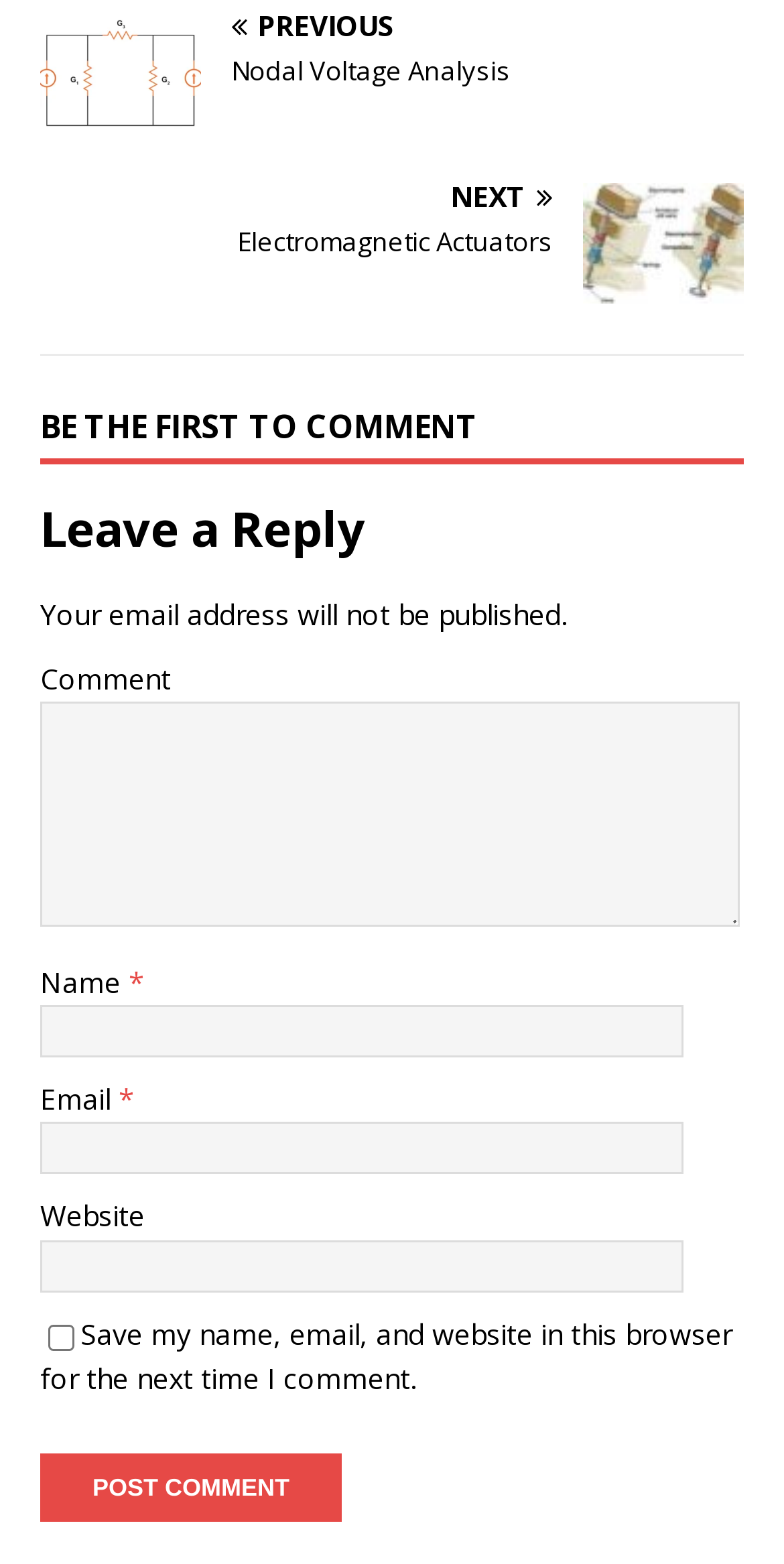Please give a succinct answer to the question in one word or phrase:
How many input fields are there for commenting?

5